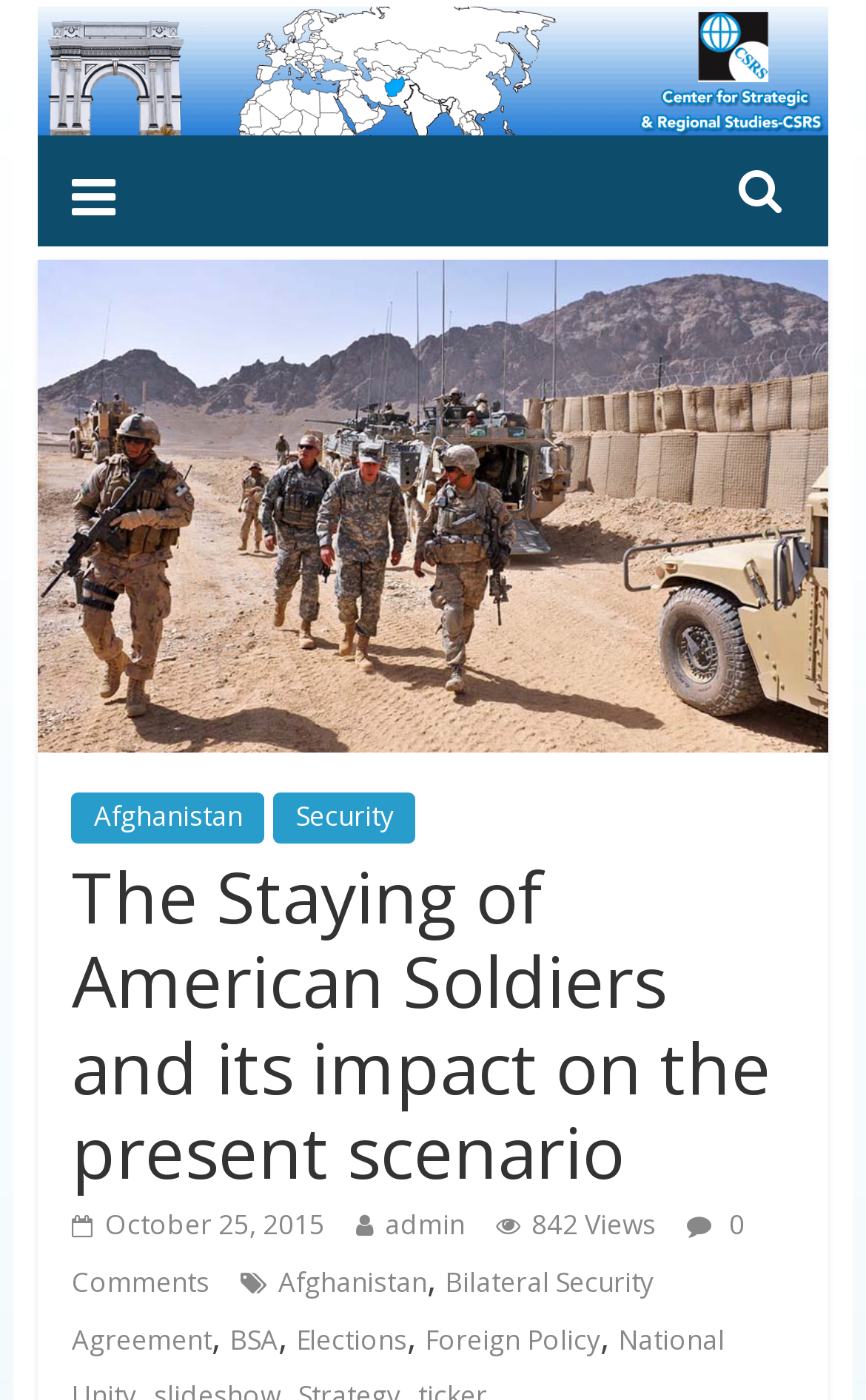Specify the bounding box coordinates of the element's region that should be clicked to achieve the following instruction: "Read the article about The Staying of American Soldiers and its impact on the present scenario". The bounding box coordinates consist of four float numbers between 0 and 1, in the format [left, top, right, bottom].

[0.083, 0.602, 0.917, 0.854]